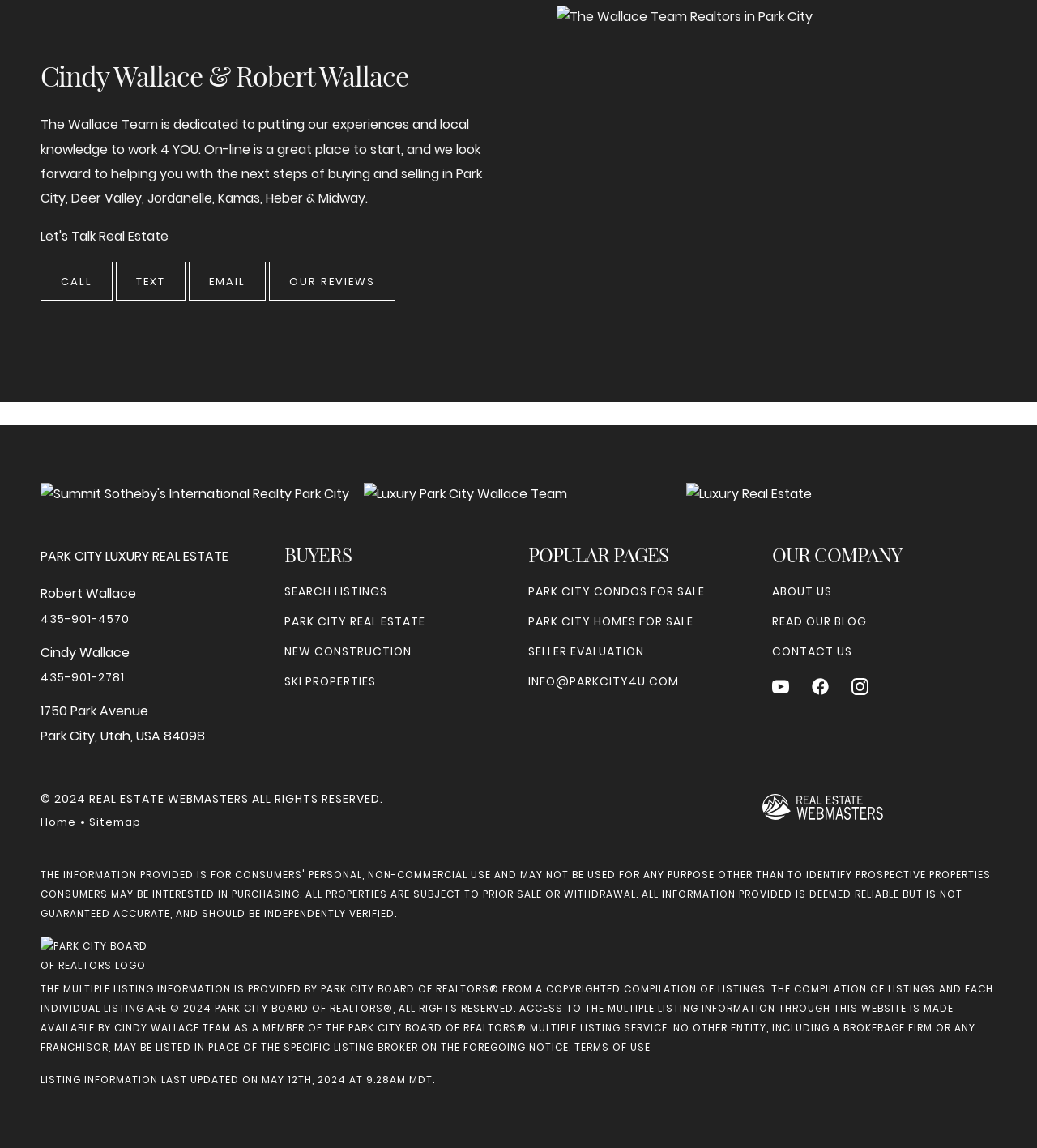Find the bounding box coordinates of the element I should click to carry out the following instruction: "Click CALL to contact the Wallace Team".

[0.039, 0.228, 0.109, 0.262]